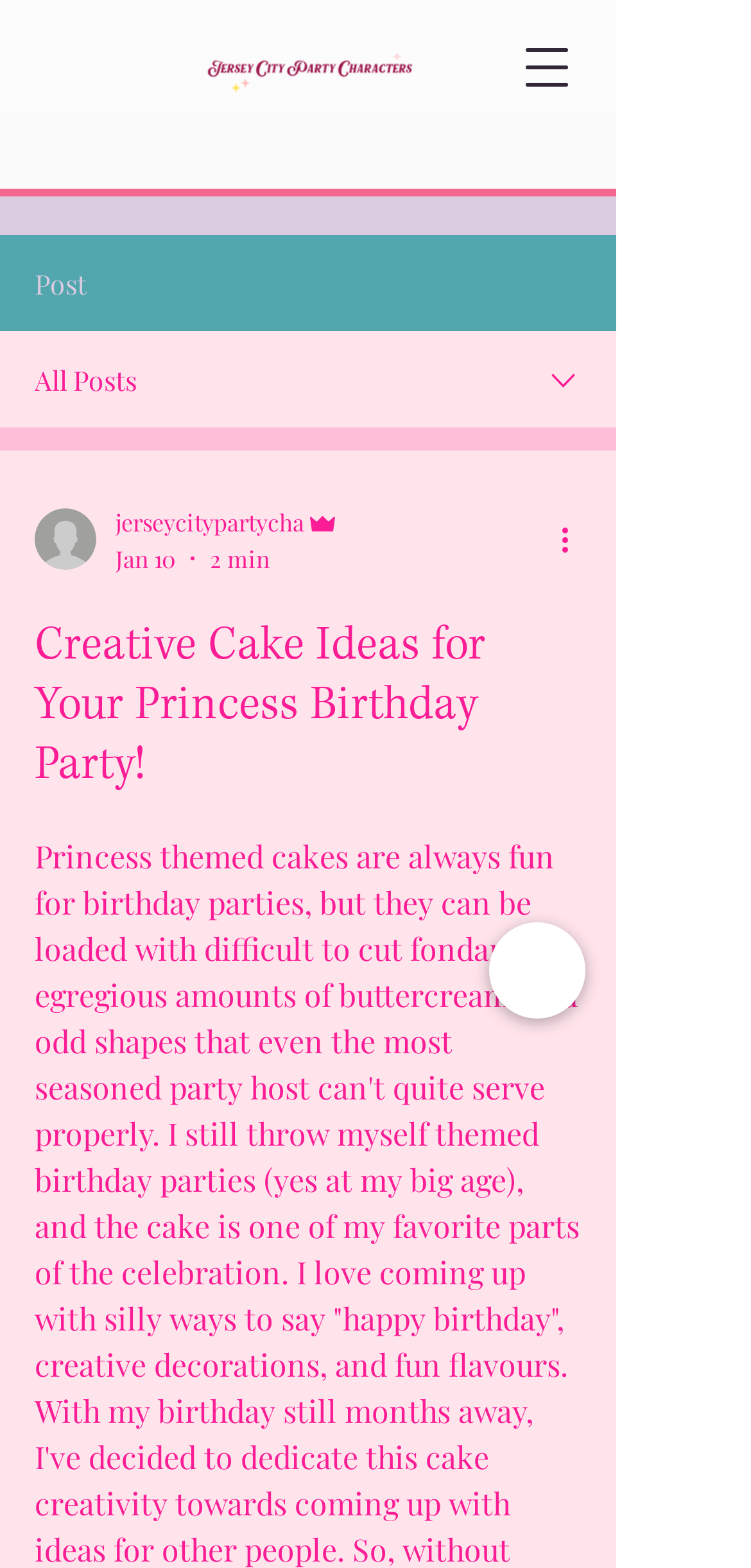Detail the various sections and features of the webpage.

This webpage is about creative cake ideas for a princess-themed birthday party. At the top left, there is a navigation menu button labeled "Open navigation menu". Below it, there are two static text elements, "Post" and "All Posts", indicating a blog or article section. To the right of these text elements, there is an image. 

Below these elements, there is a combobox with a dropdown menu. Within the combobox, there are several links and images, including a writer's picture, an admin profile picture, and a timestamp indicating the post was made on January 10 and took 2 minutes to read. There is also a "More actions" button with an image.

The main content of the webpage is headed by a large heading that reads "Creative Cake Ideas for Your Princess Birthday Party!", which spans almost the entire width of the page. 

At the bottom right, there is a "Chat" button with an image.